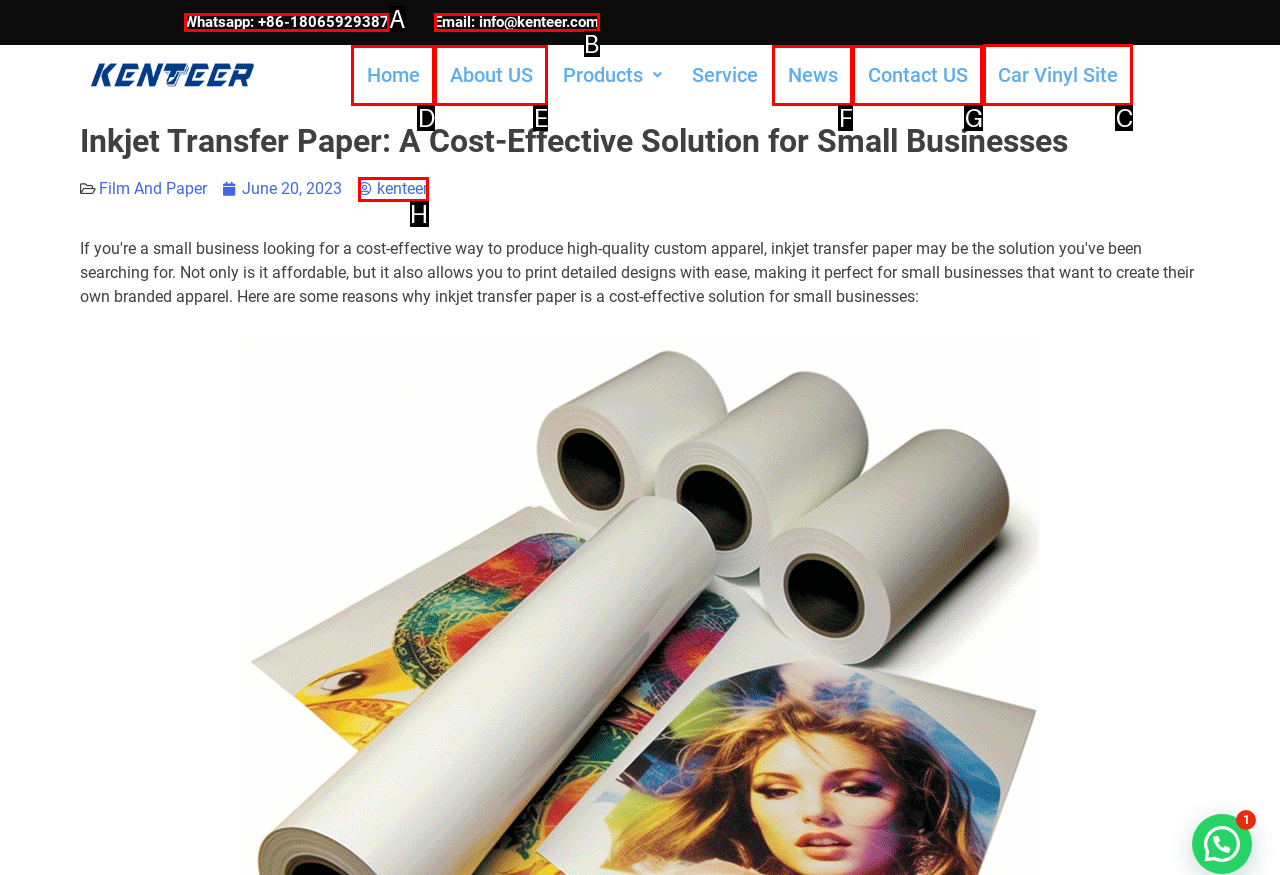Tell me which one HTML element you should click to complete the following task: Visit the Car Vinyl Site
Answer with the option's letter from the given choices directly.

C